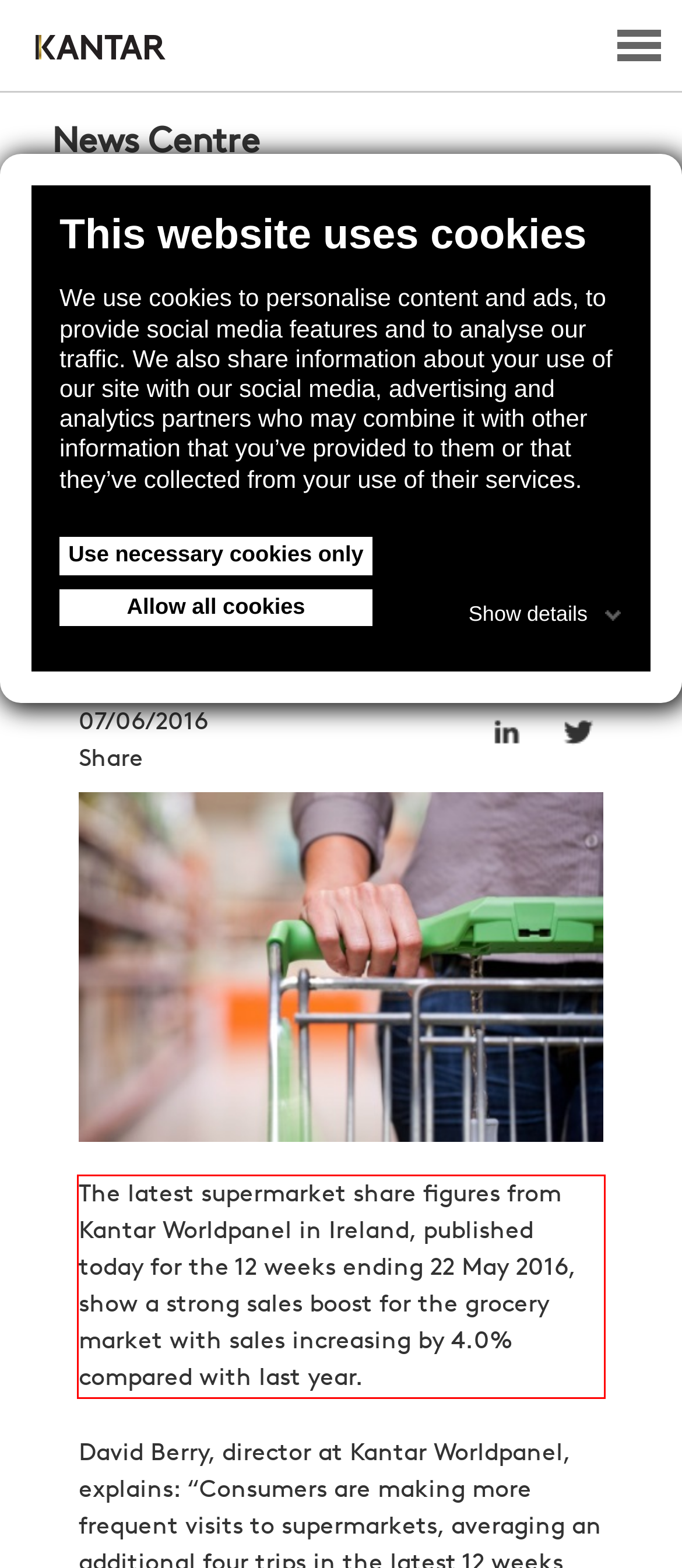Review the screenshot of the webpage and recognize the text inside the red rectangle bounding box. Provide the extracted text content.

The latest supermarket share figures from Kantar Worldpanel in Ireland, published today for the 12 weeks ending 22 May 2016, show a strong sales boost for the grocery market with sales increasing by 4.0% compared with last year.